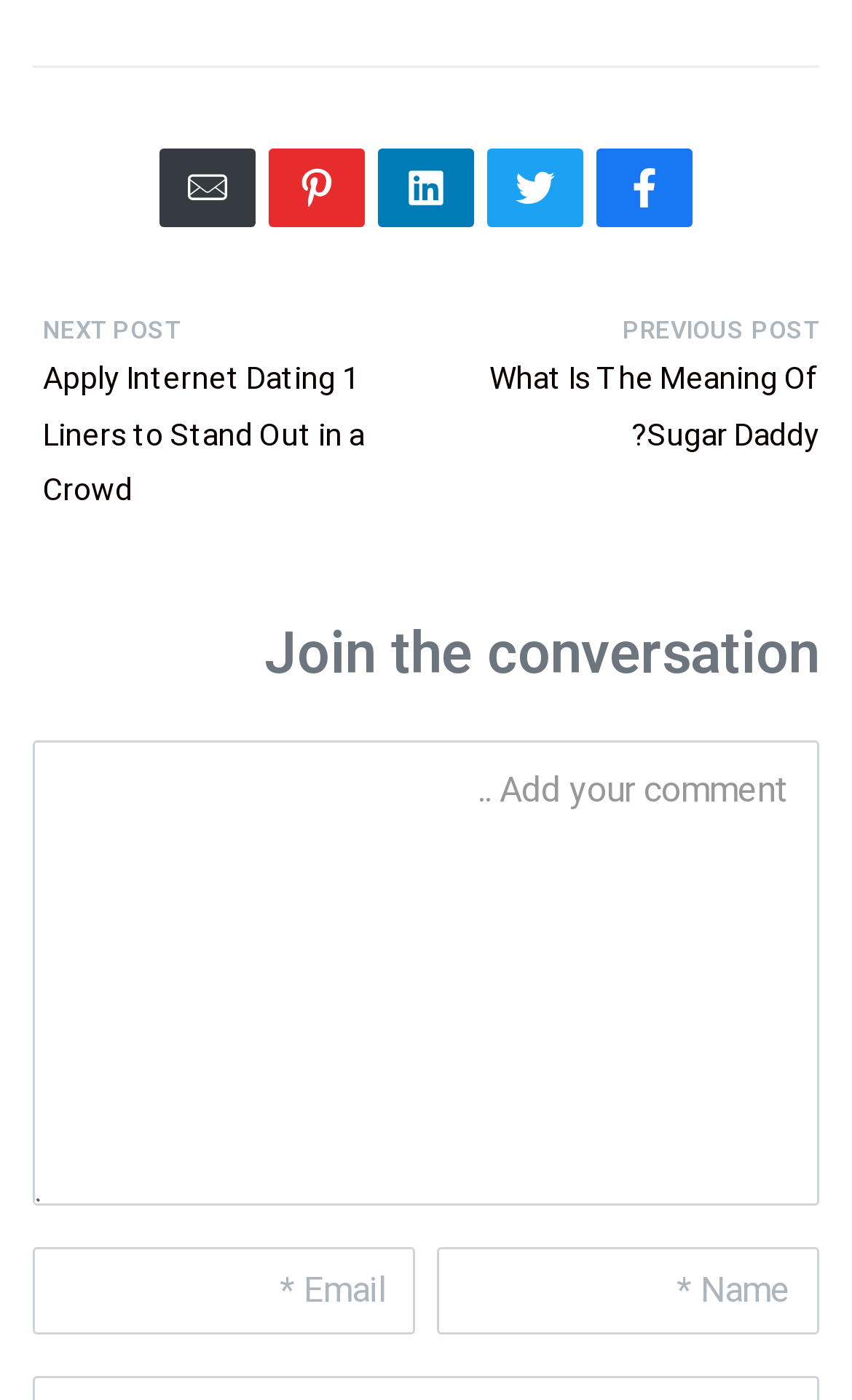What is the theme of the webpage's content?
Give a comprehensive and detailed explanation for the question.

The webpage's content appears to be related to dating, as indicated by the links to previous and next posts with titles such as 'What Is The Meaning Of Sugar Daddy?' and 'Apply Internet Dating 1 Liners to Stand Out in a Crowd'.